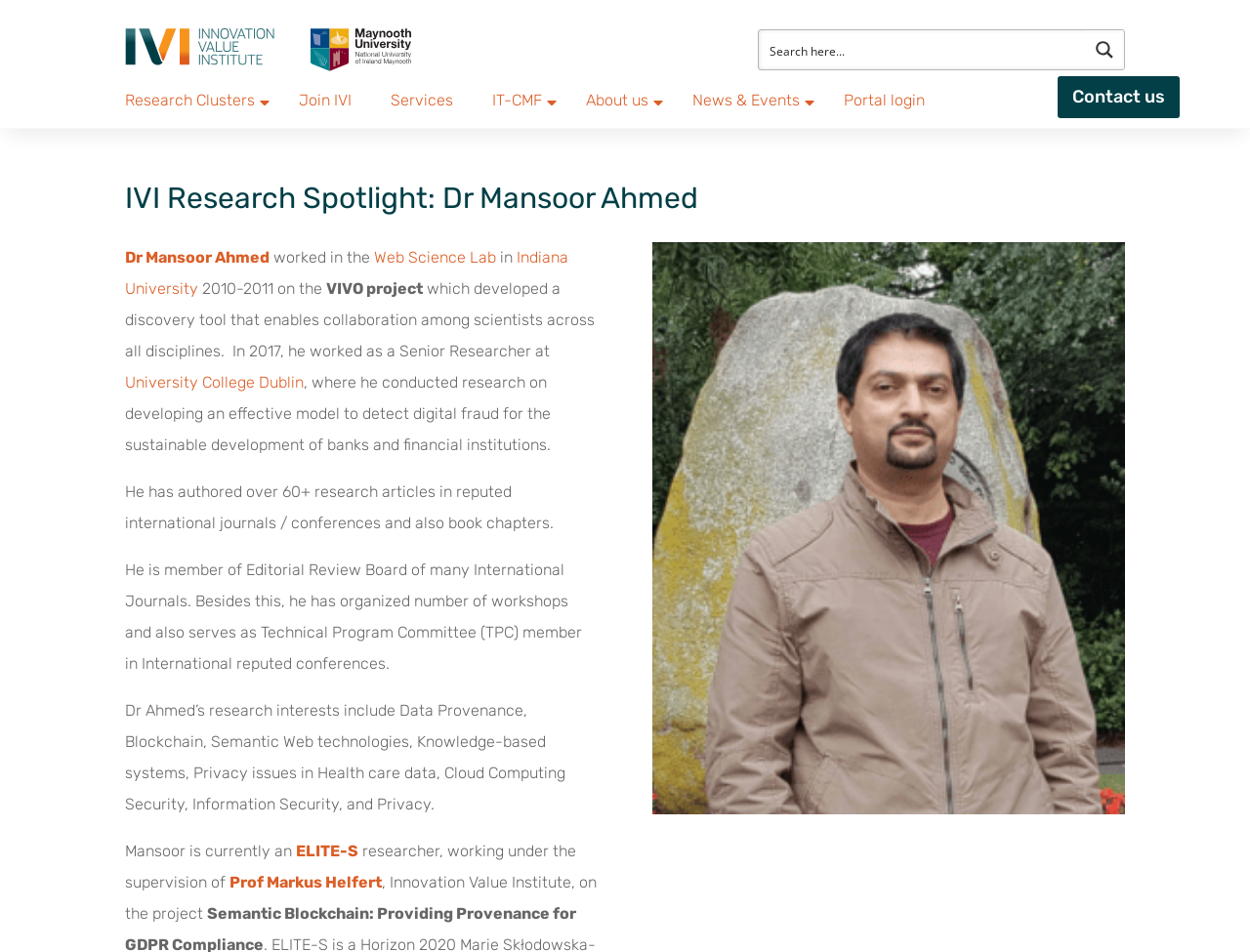Can you extract the headline from the webpage for me?

IVI Research Spotlight: Dr Mansoor Ahmed